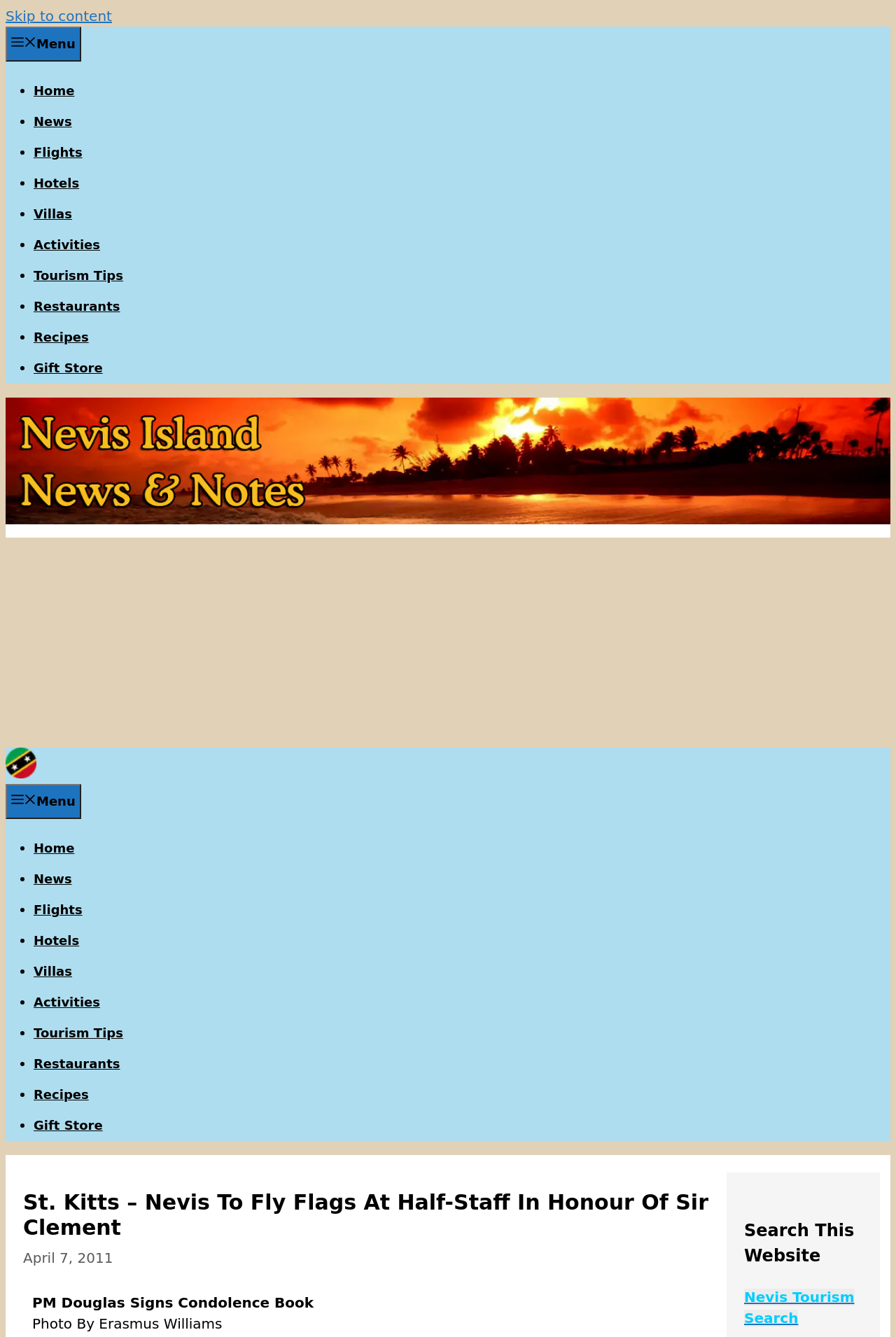What is the purpose of the flags being flown at half-staff?
Based on the image, please offer an in-depth response to the question.

I deduced this answer by understanding the context of the webpage, which mentions the State Funeral of Sir Clement Athelston Arrindell, and inferring that the flags are being flown at half-staff as a sign of respect and mourning.